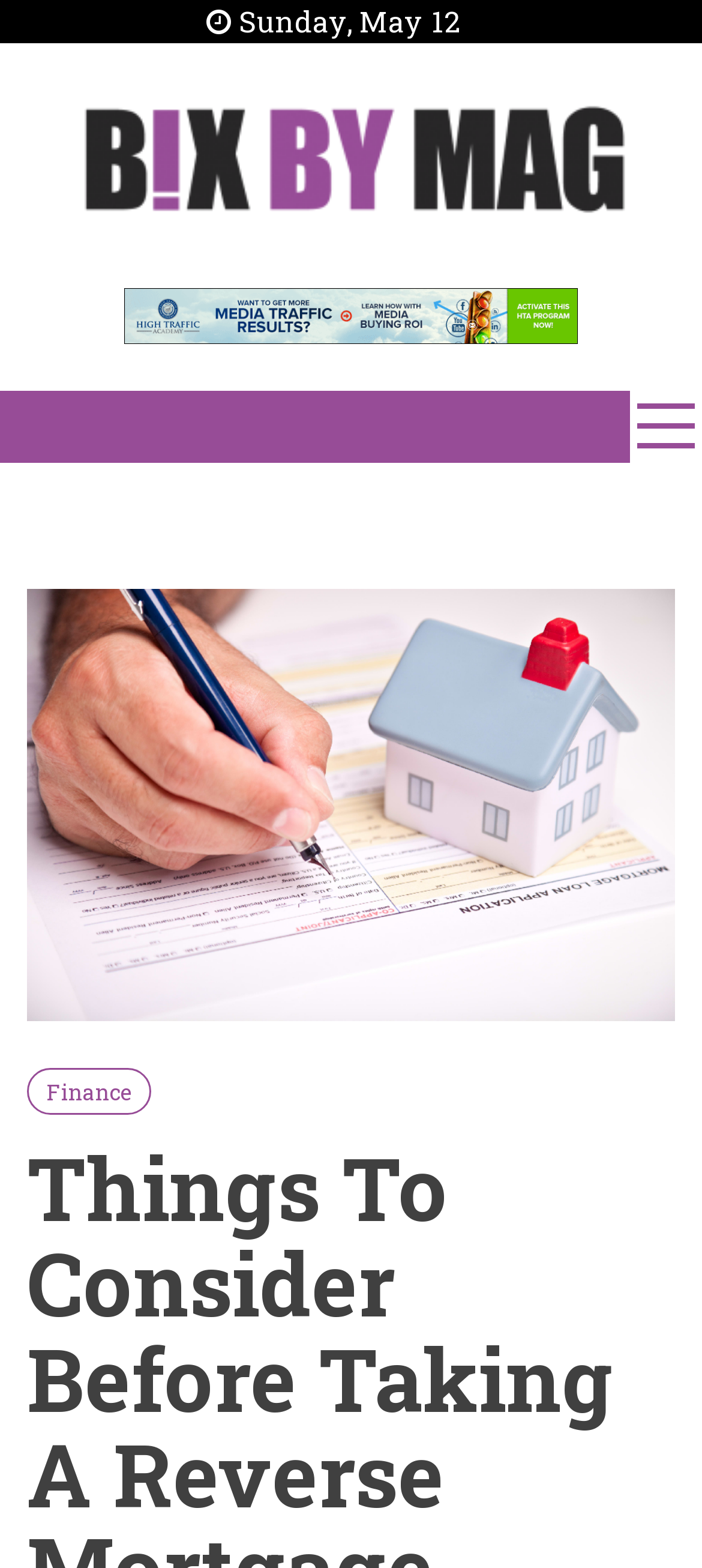Using the image as a reference, answer the following question in as much detail as possible:
How many images are on the webpage?

There are two image elements on the webpage, one is the logo of 'Bix BY Mag' and the other is an image with no alt text.